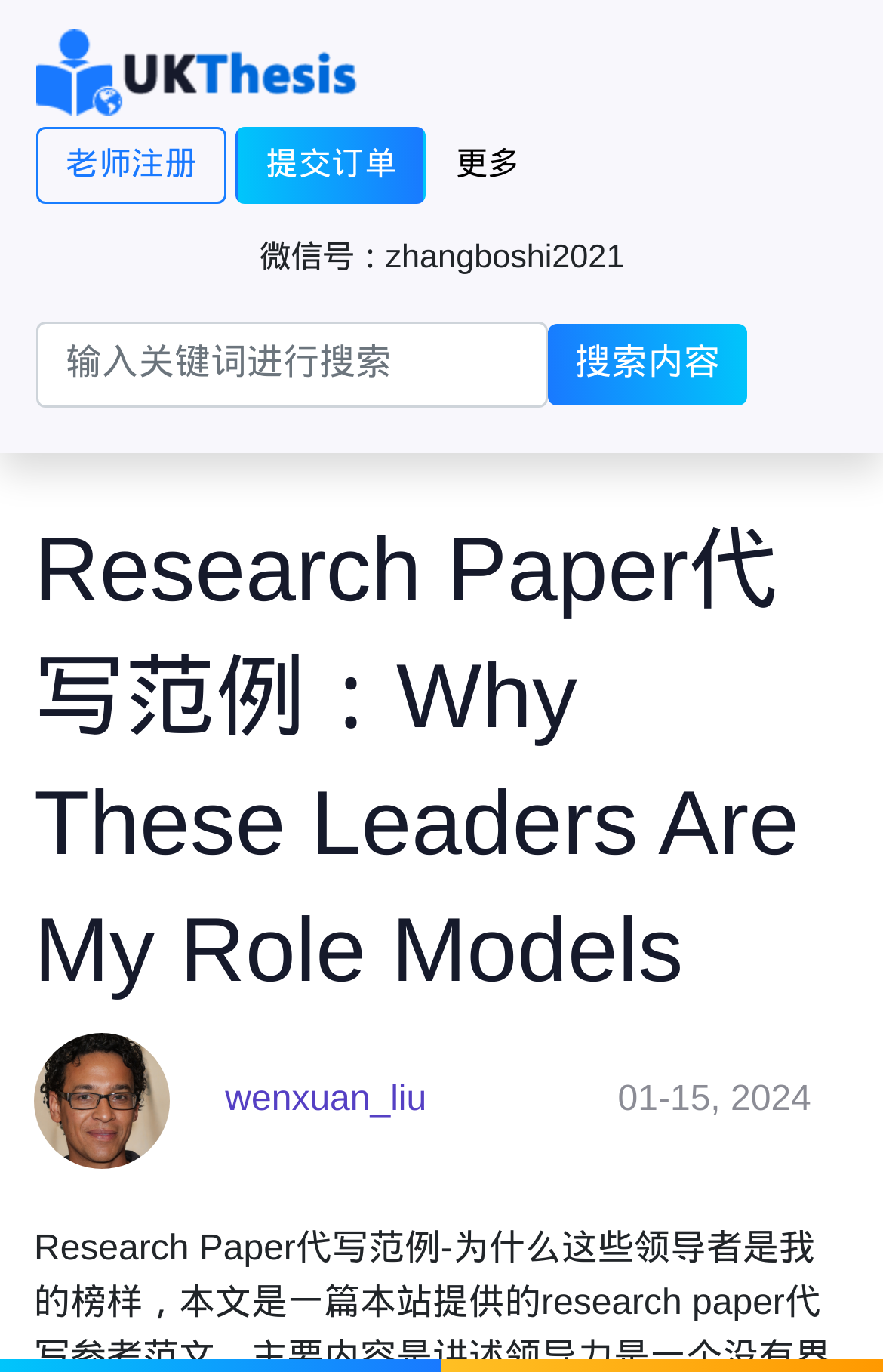Find the bounding box coordinates of the area to click in order to follow the instruction: "Add a map to this series".

None